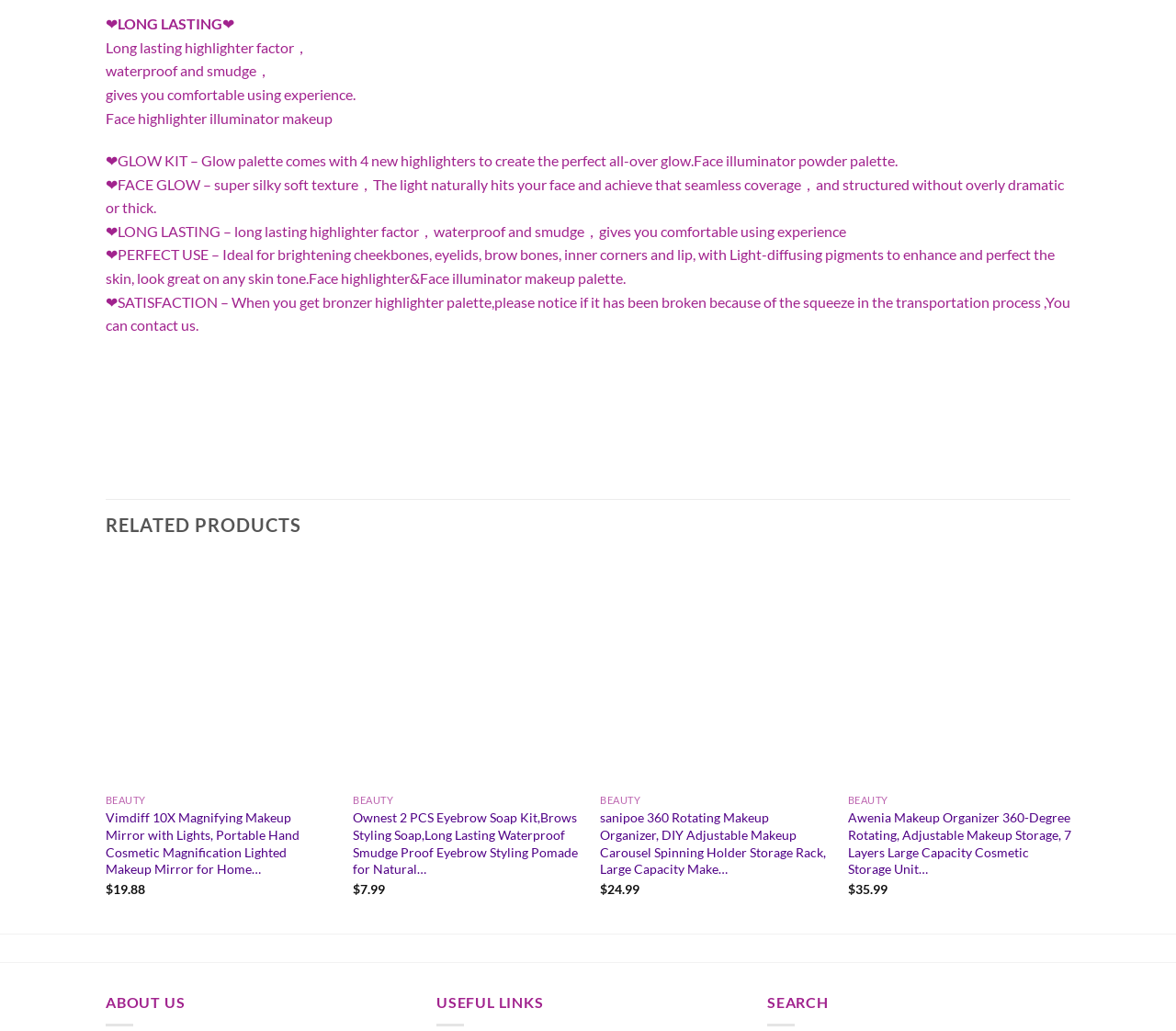How many Wishlist buttons are there on this webpage?
Based on the image, answer the question with as much detail as possible.

I counted the number of Wishlist buttons on this webpage, which are located next to each product under the 'RELATED PRODUCTS' heading. There are 4 Wishlist buttons in total.